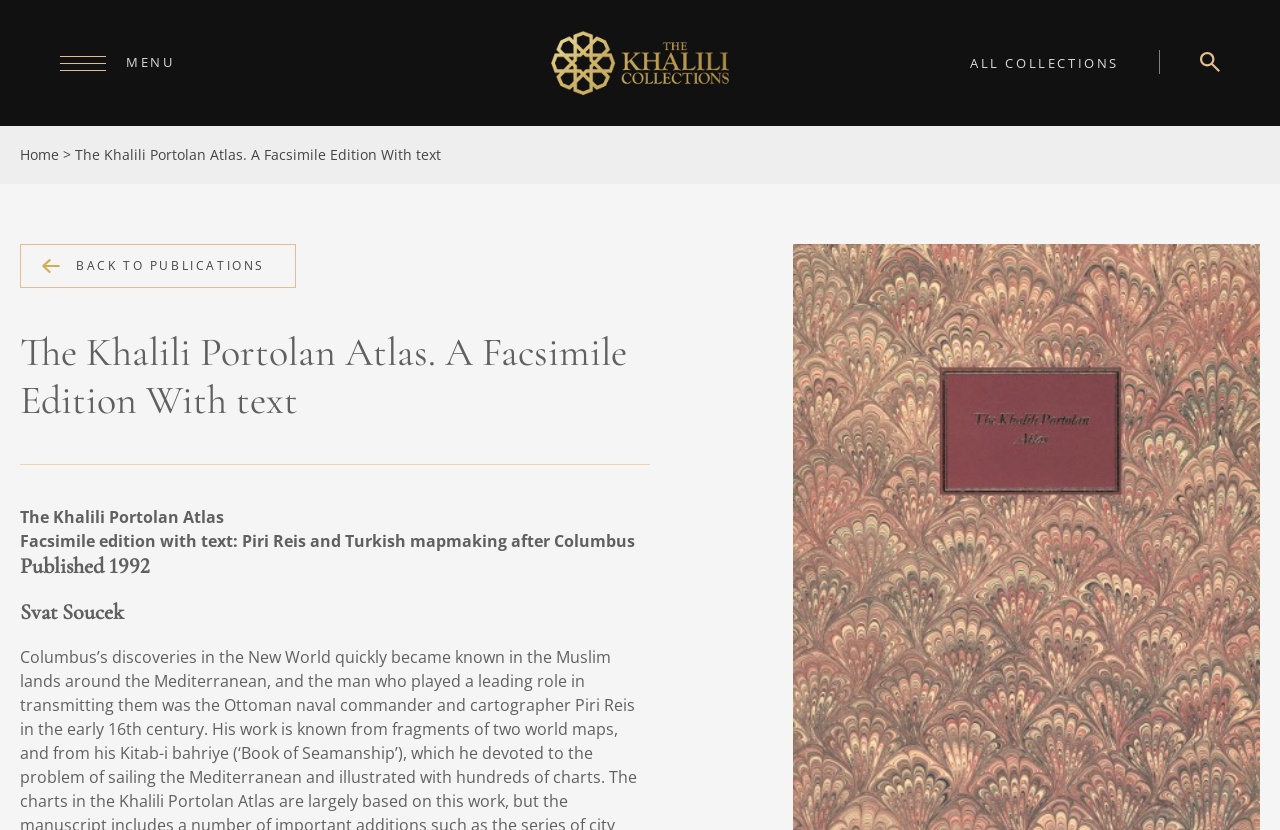What is the purpose of the 'Close Window' button?
Please answer the question with a detailed and comprehensive explanation.

I found the answer by looking at the button element with the text 'Close Window'. The purpose of this button is to close the current window, which is a common functionality in web applications.